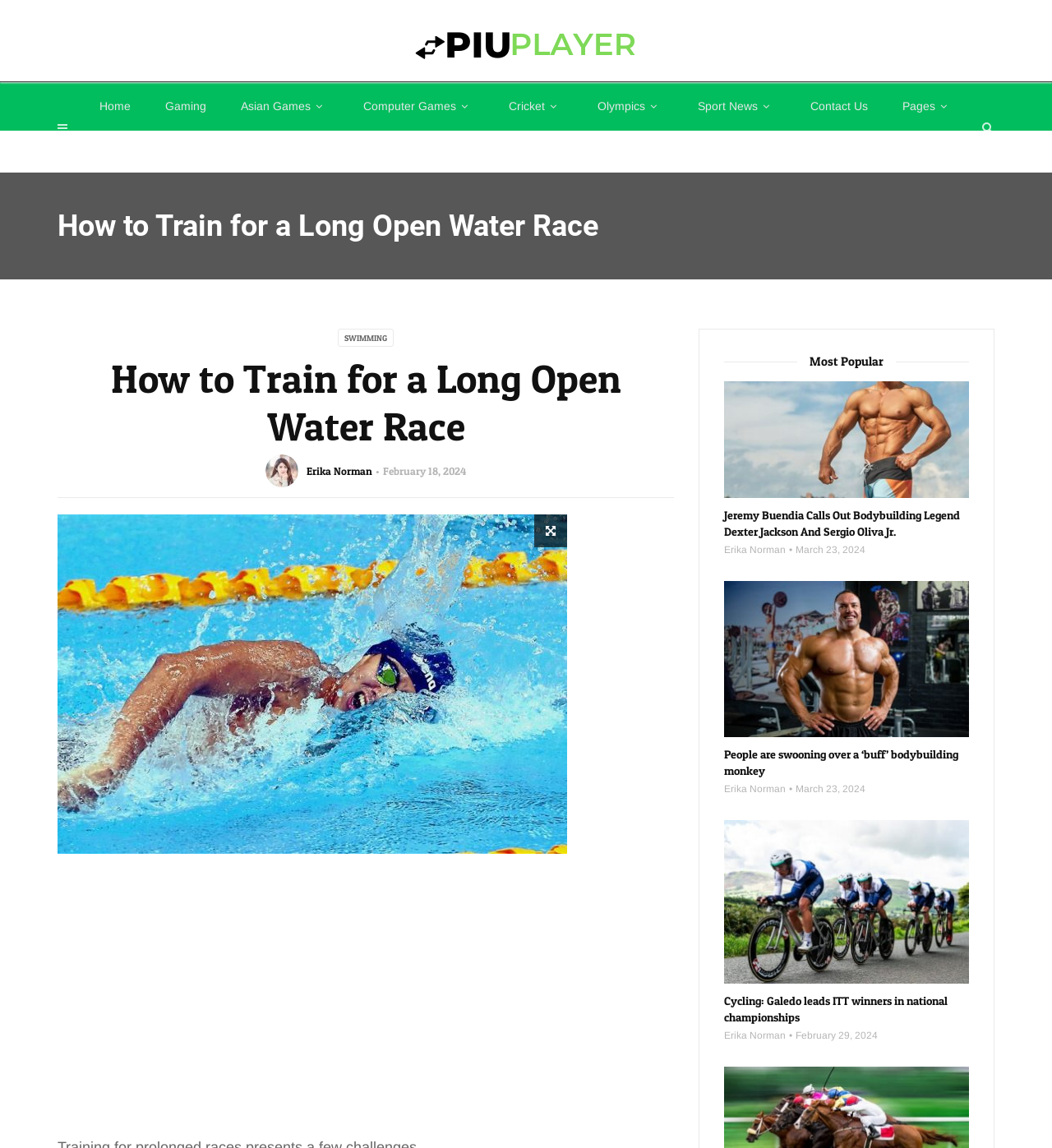Identify the bounding box coordinates of the element that should be clicked to fulfill this task: "Check the news about Jeremy Buendia". The coordinates should be provided as four float numbers between 0 and 1, i.e., [left, top, right, bottom].

[0.688, 0.332, 0.921, 0.434]